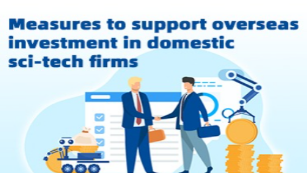Give a one-word or short-phrase answer to the following question: 
What is the attire of the two individuals?

formal and casual